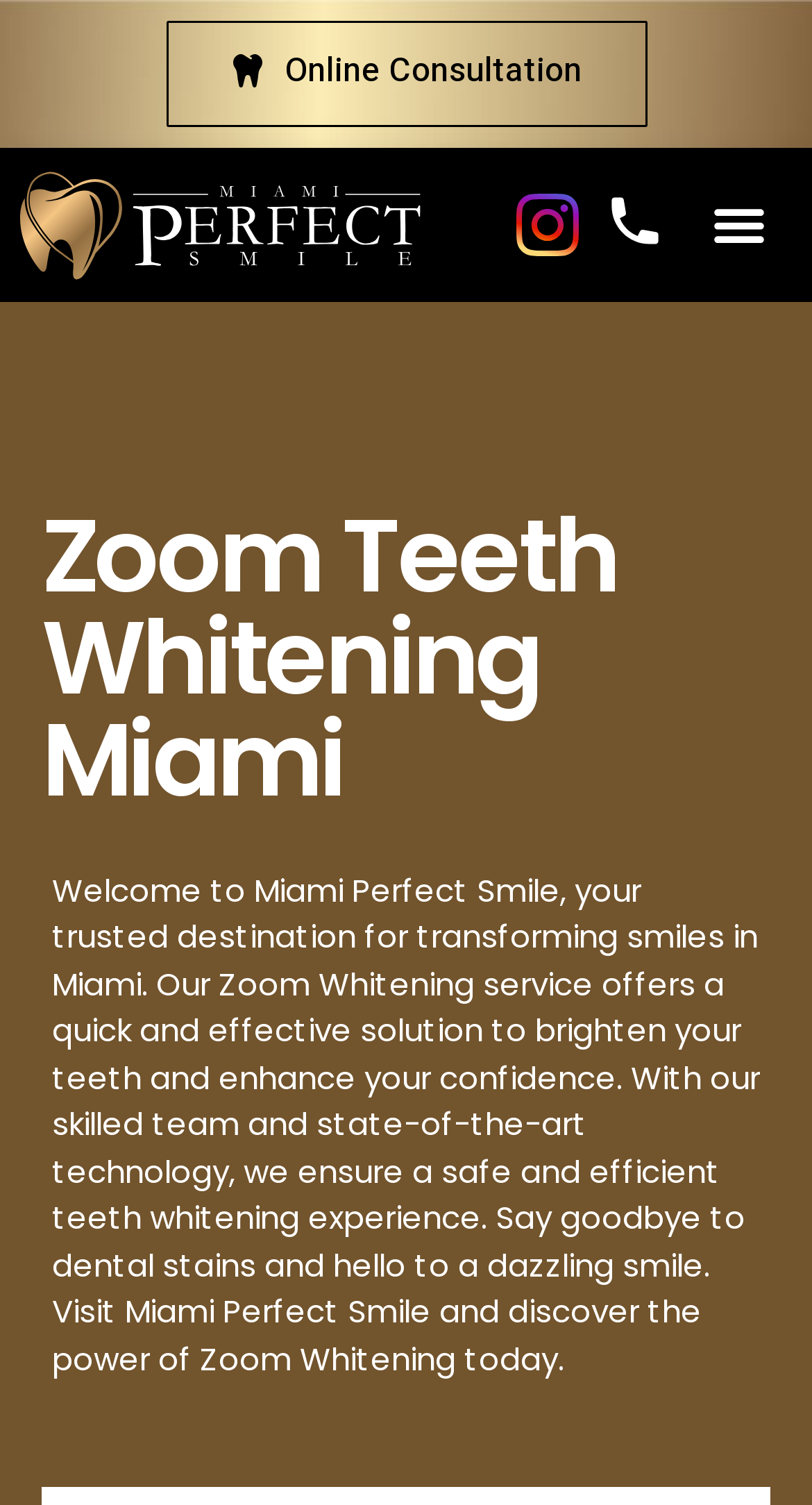What is the primary service offered by the clinic?
Please provide a comprehensive answer based on the visual information in the image.

I concluded this answer by reading the heading 'Zoom Teeth Whitening Miami' and the static text that describes the clinic's service as 'transforming smiles in Miami' and 'teeth whitening experience'. This suggests that the primary service offered by the clinic is teeth whitening.